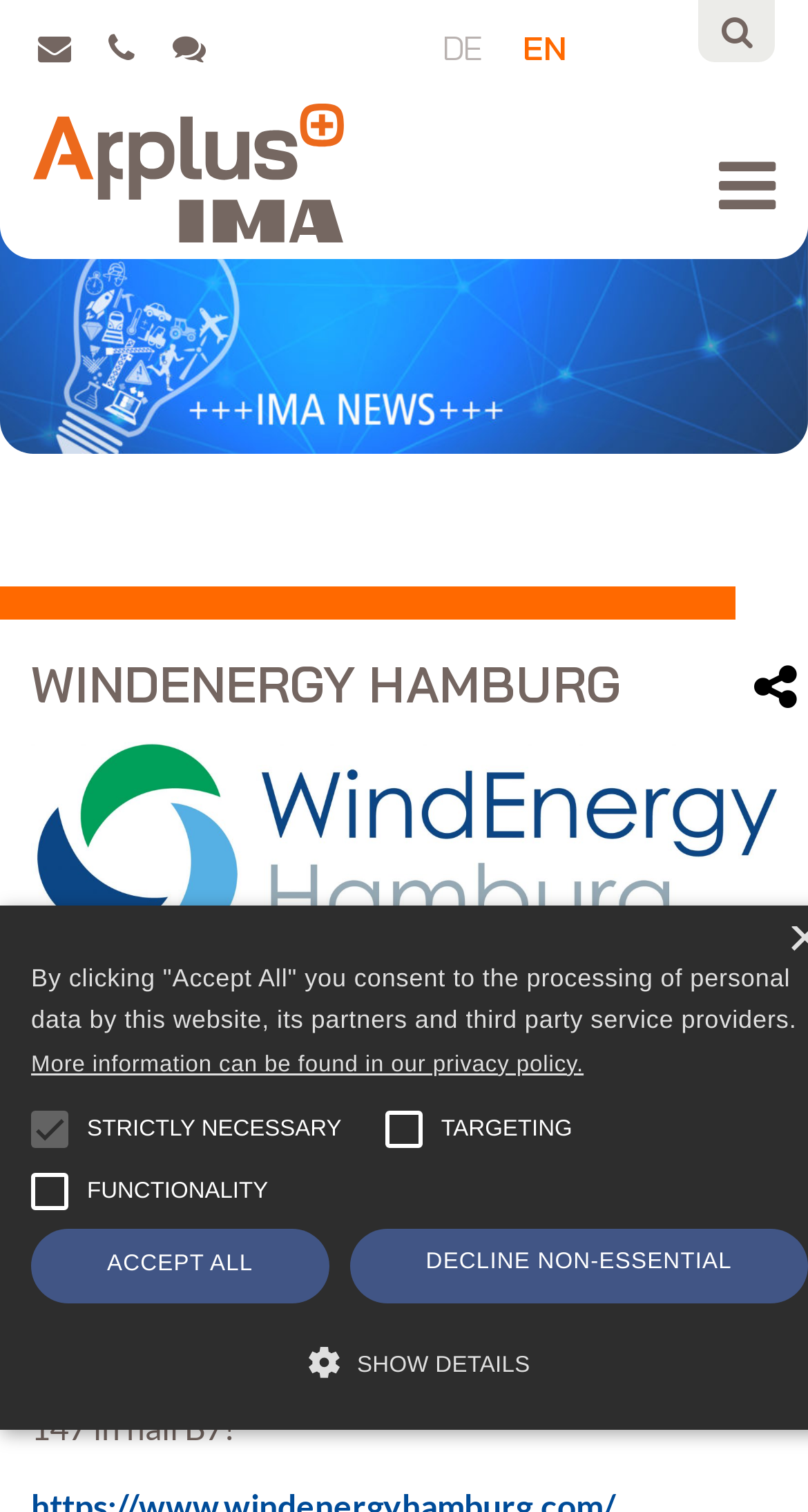Please identify the bounding box coordinates of the area I need to click to accomplish the following instruction: "Open search form".

[0.865, 0.0, 0.959, 0.042]